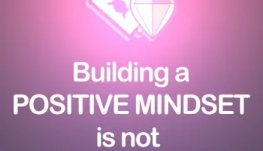What is the title of the article that this image is part of?
Based on the screenshot, provide a one-word or short-phrase response.

Toxic positivity versus a positive mindset